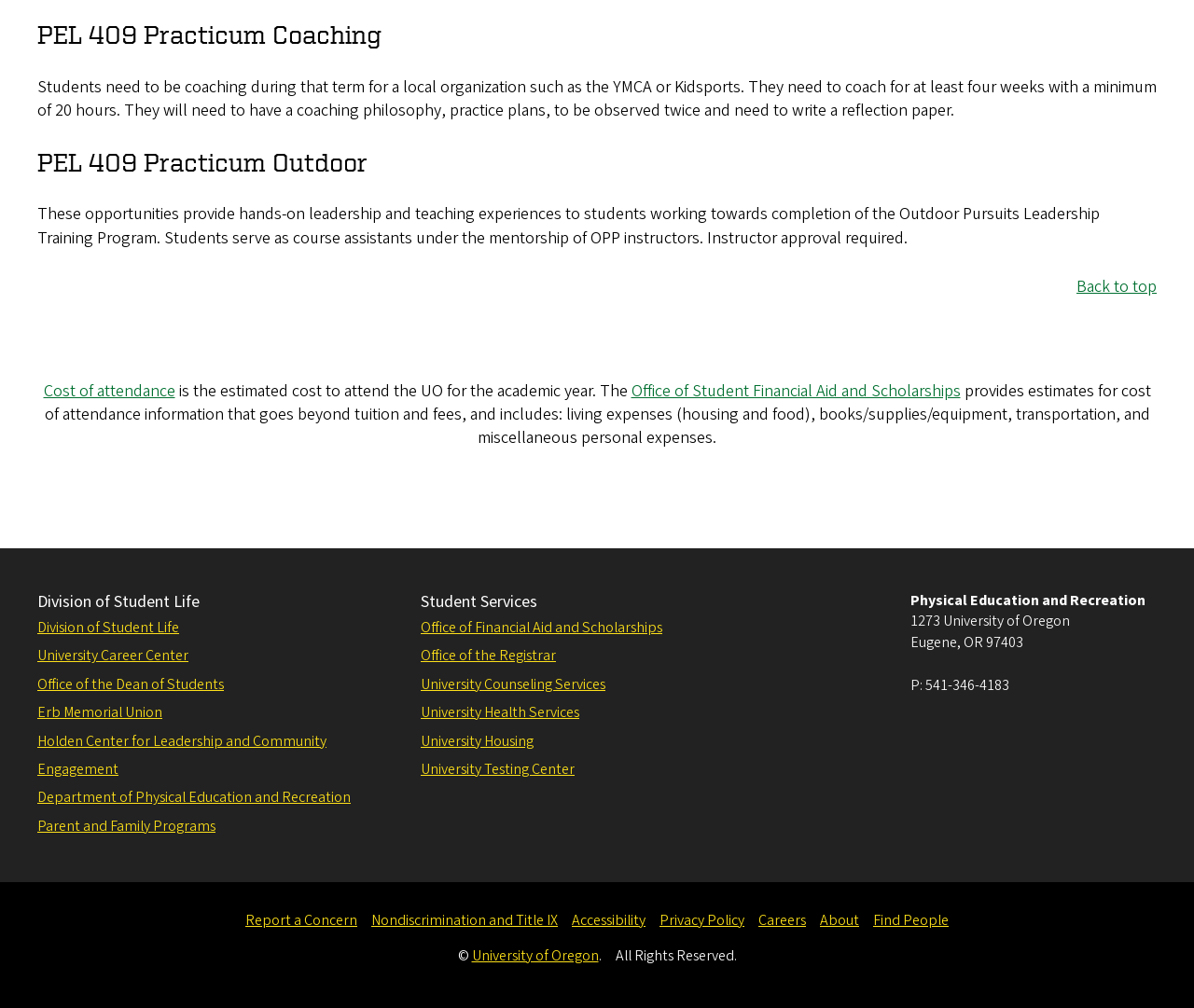Provide a brief response in the form of a single word or phrase:
What is the name of the program that students serve as course assistants under the mentorship of OPP instructors?

Outdoor Pursuits Leadership Training Program